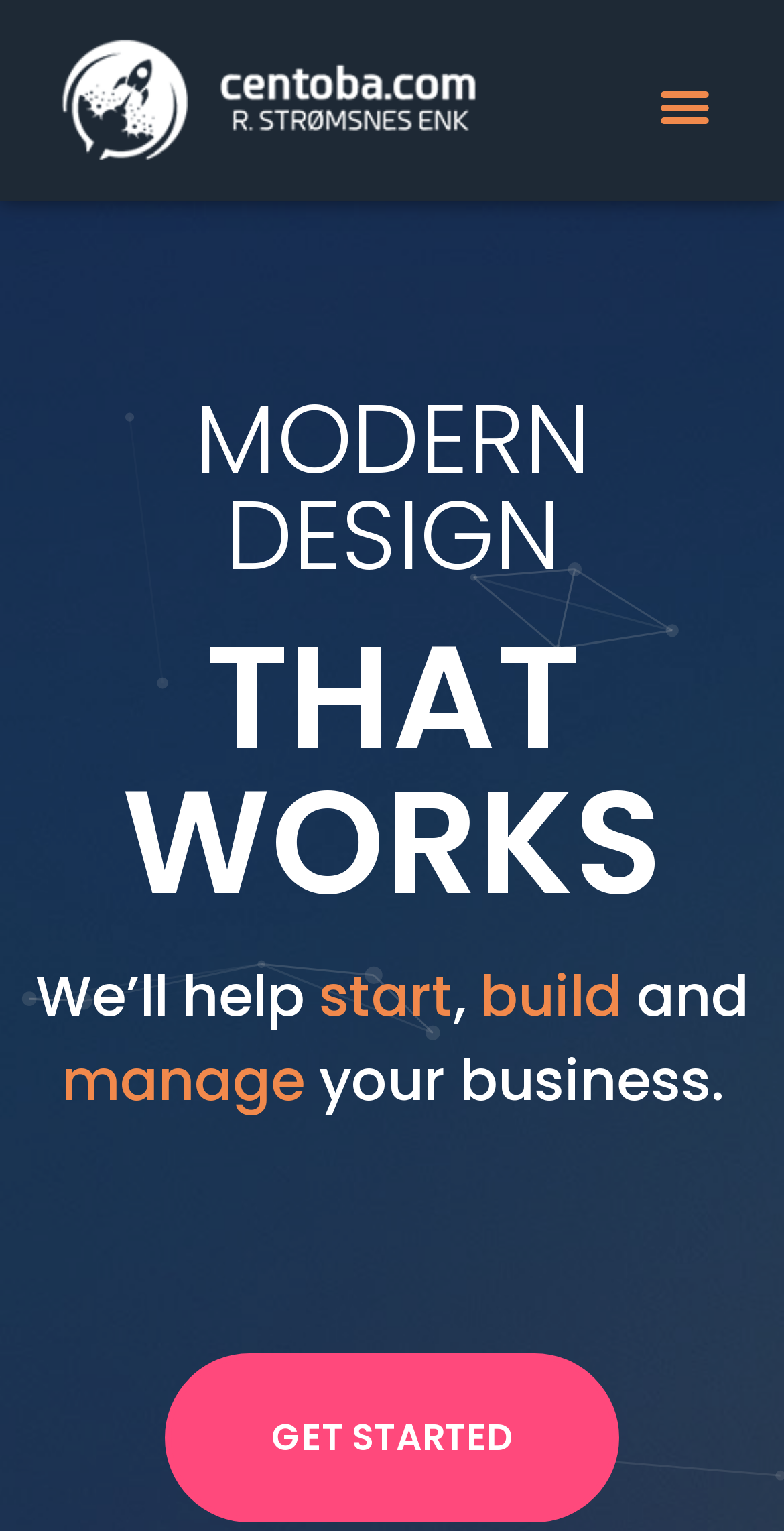Use one word or a short phrase to answer the question provided: 
What is the tone of the webpage?

Helpful